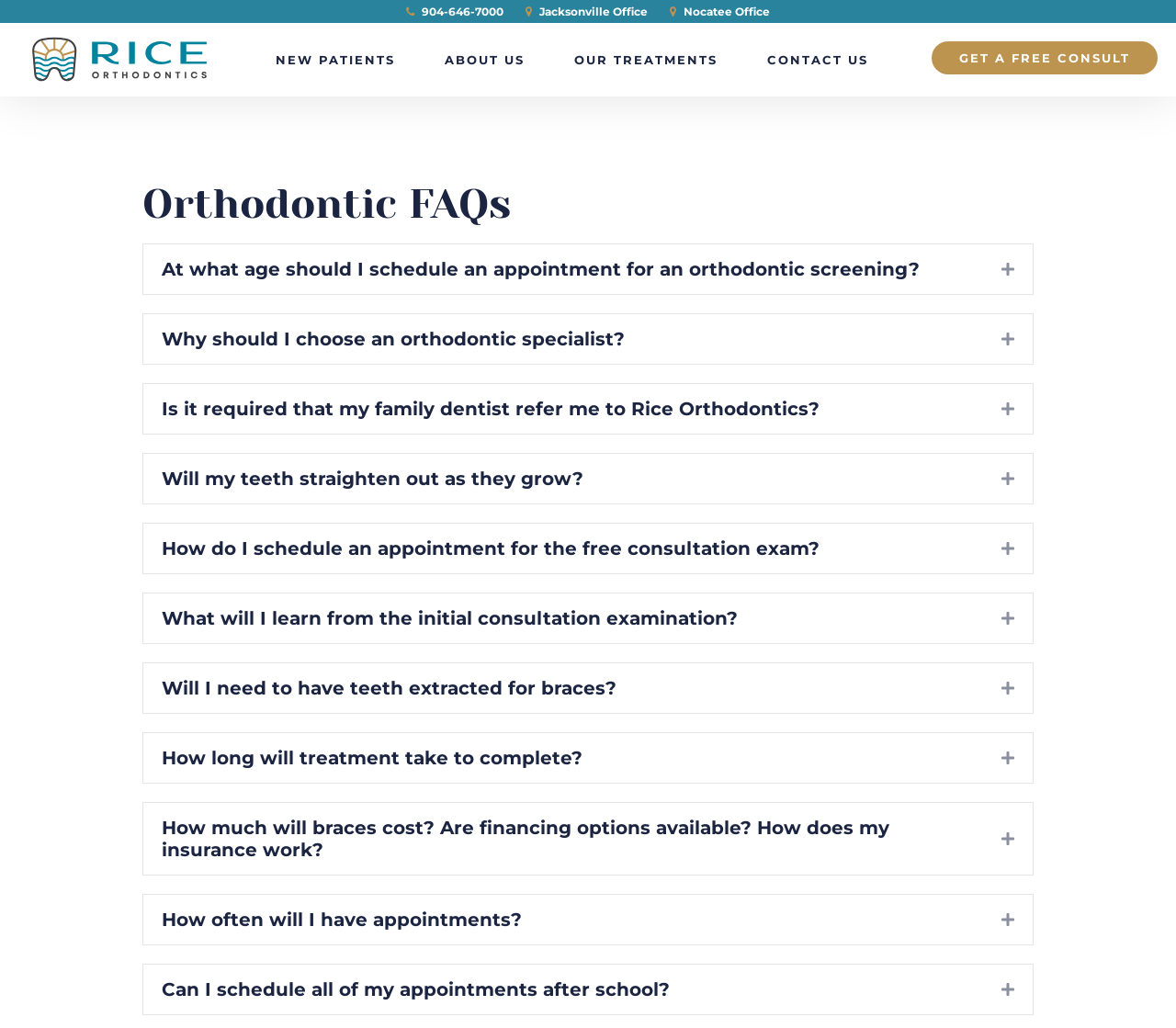Provide a brief response using a word or short phrase to this question:
What is the name of the orthodontic clinic?

Rice Orthodontics